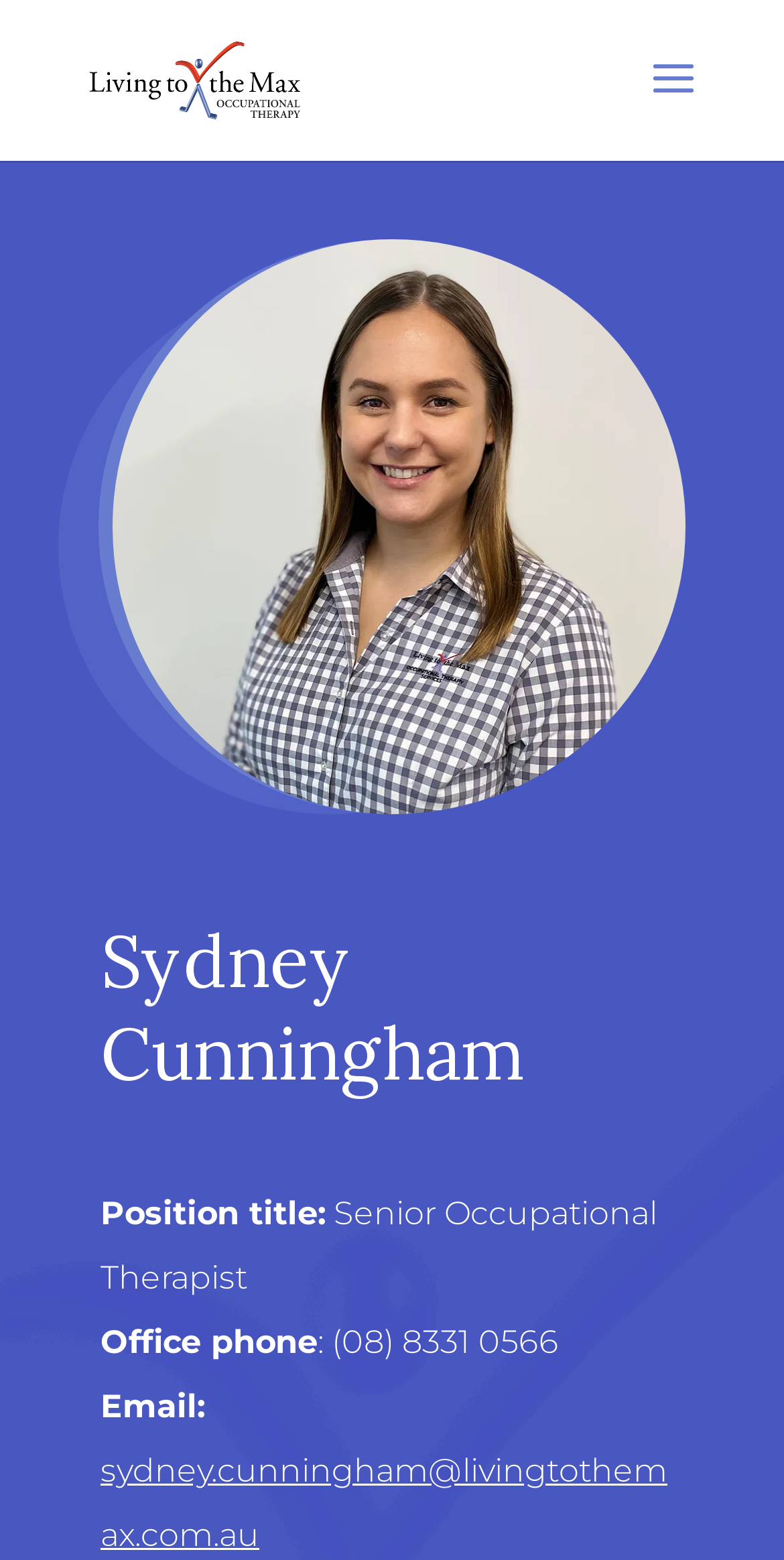What is the name of the website or organization? Based on the screenshot, please respond with a single word or phrase.

Living to the Max